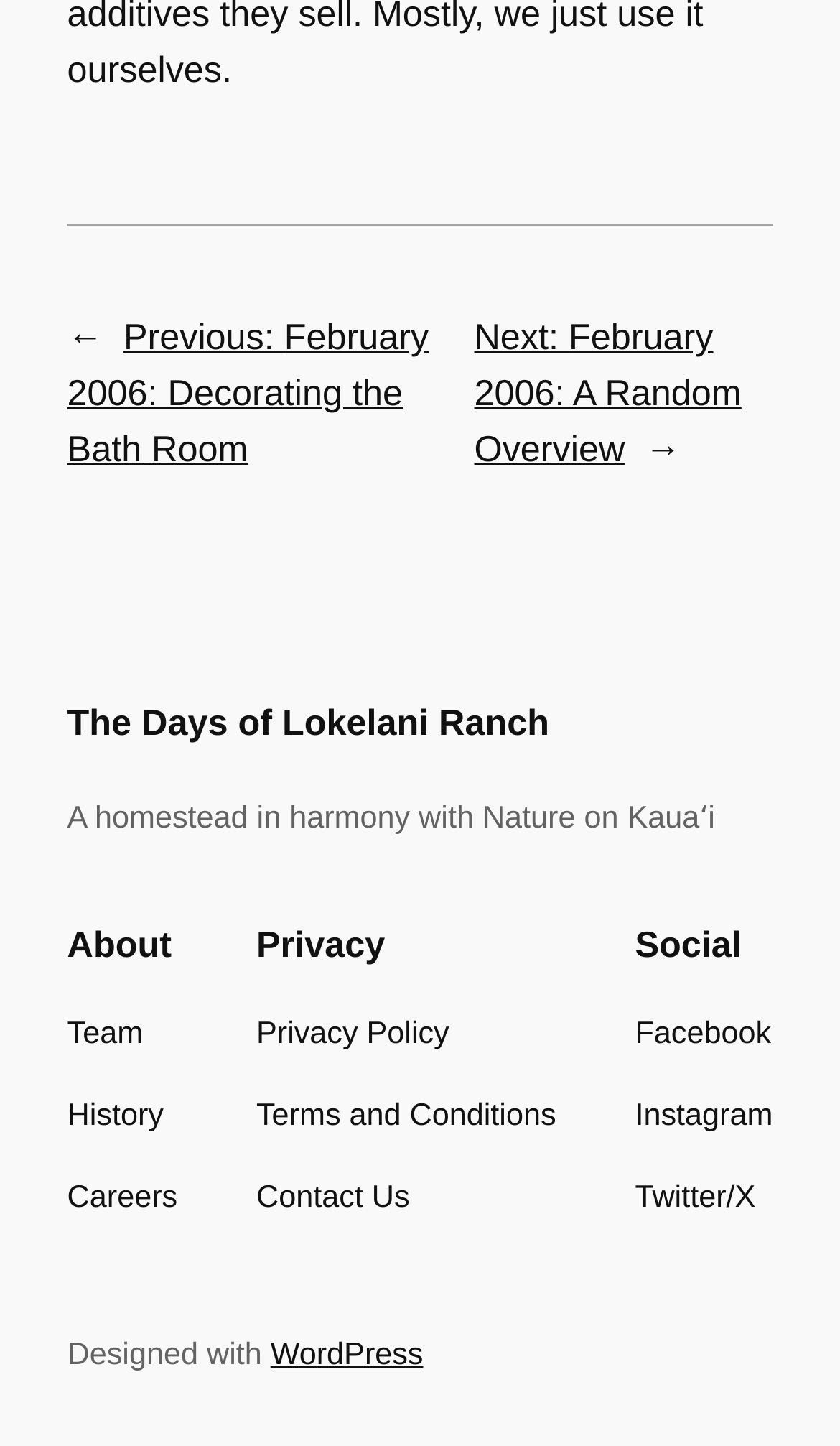Please provide a comprehensive response to the question based on the details in the image: What is the platform used to design the webpage?

The webpage has a static text at the bottom that reads 'Designed with WordPress', which indicates that WordPress is the platform used to design the webpage.